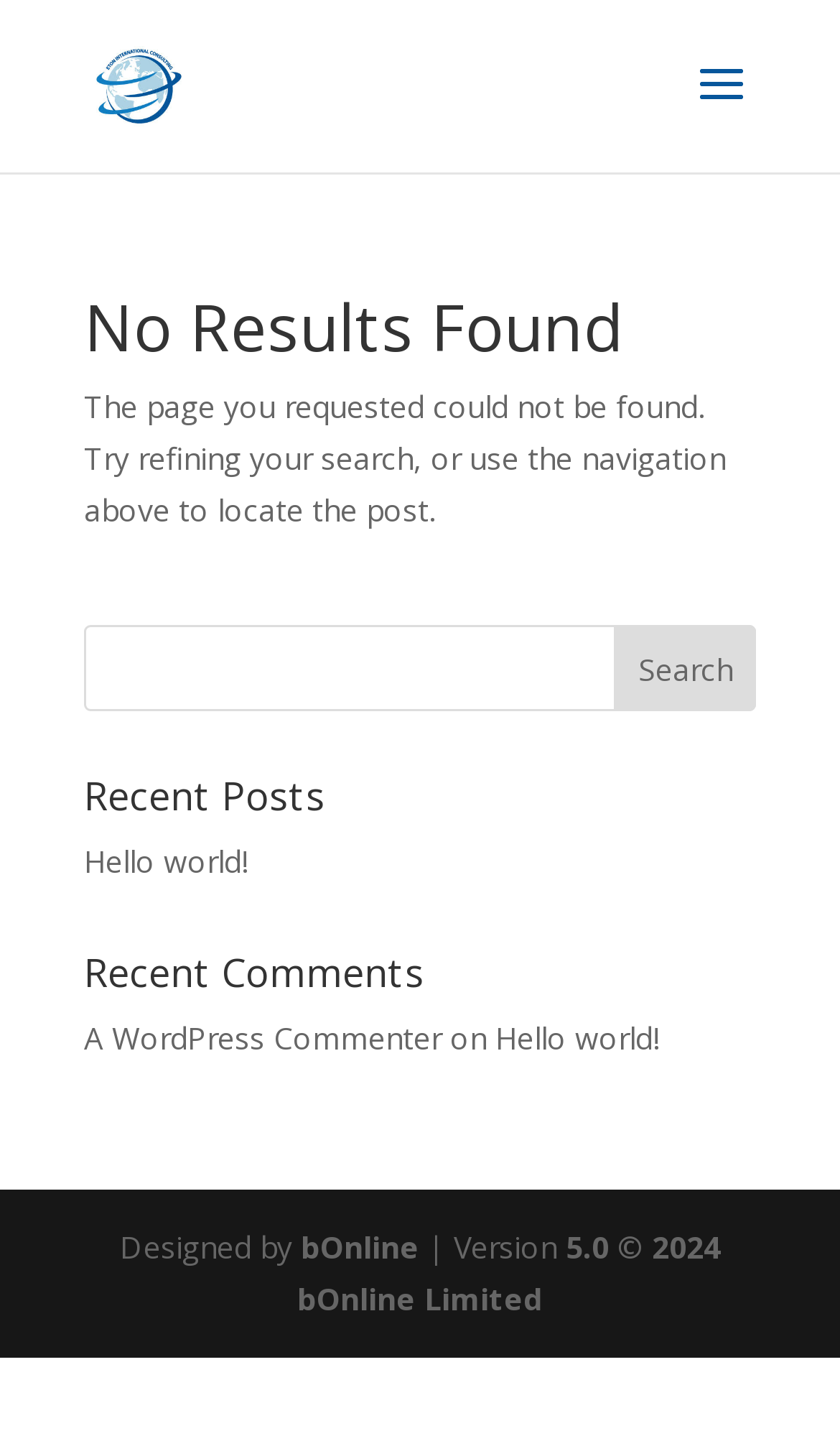Please provide the bounding box coordinates in the format (top-left x, top-left y, bottom-right x, bottom-right y). Remember, all values are floating point numbers between 0 and 1. What is the bounding box coordinate of the region described as: 5.0 © 2024 bOnline Limited

[0.354, 0.857, 0.858, 0.921]